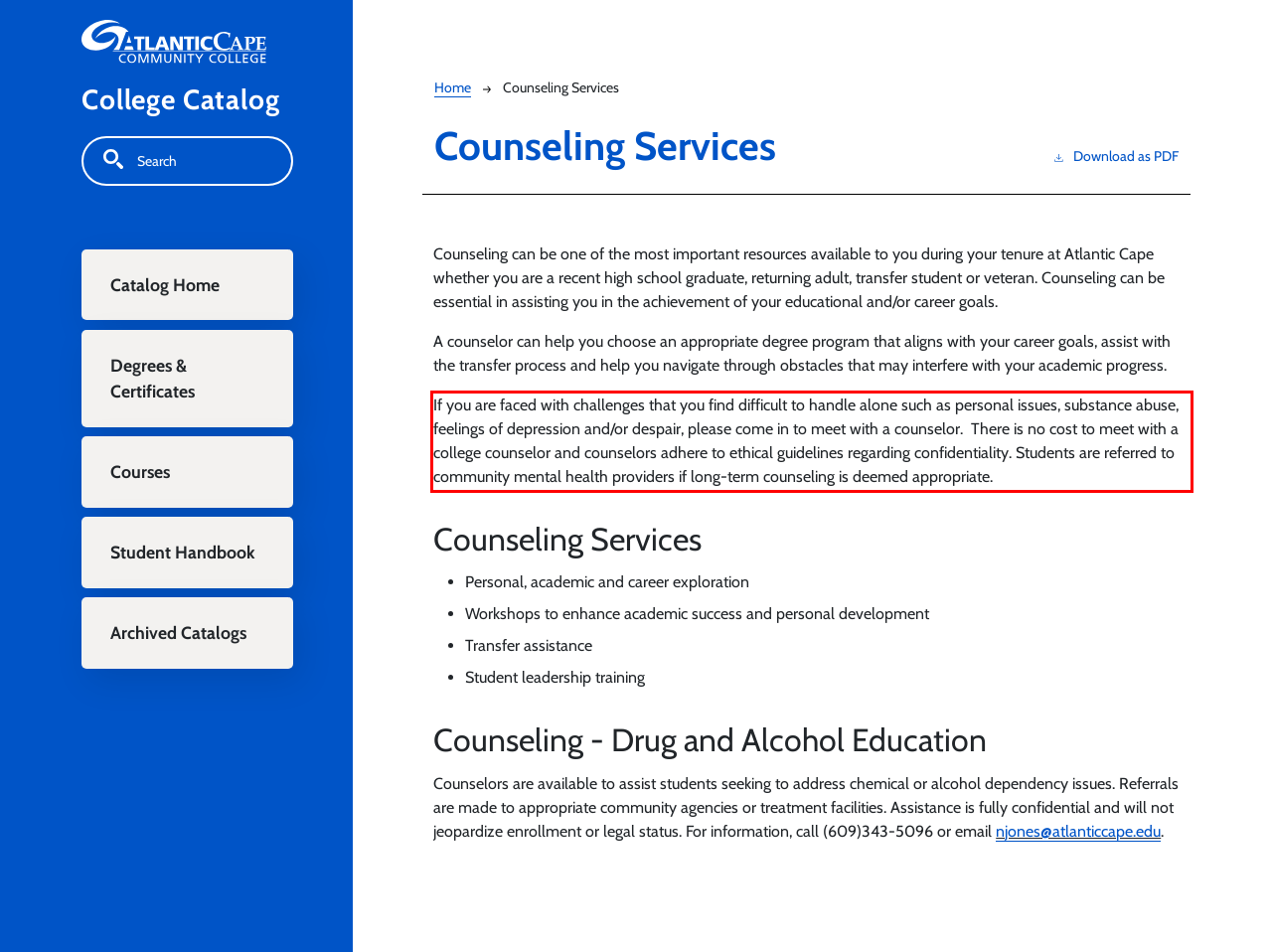There is a screenshot of a webpage with a red bounding box around a UI element. Please use OCR to extract the text within the red bounding box.

If you are faced with challenges that you find difficult to handle alone such as personal issues, substance abuse, feelings of depression and/or despair, please come in to meet with a counselor. There is no cost to meet with a college counselor and counselors adhere to ethical guidelines regarding confidentiality. Students are referred to community mental health providers if long-term counseling is deemed appropriate.